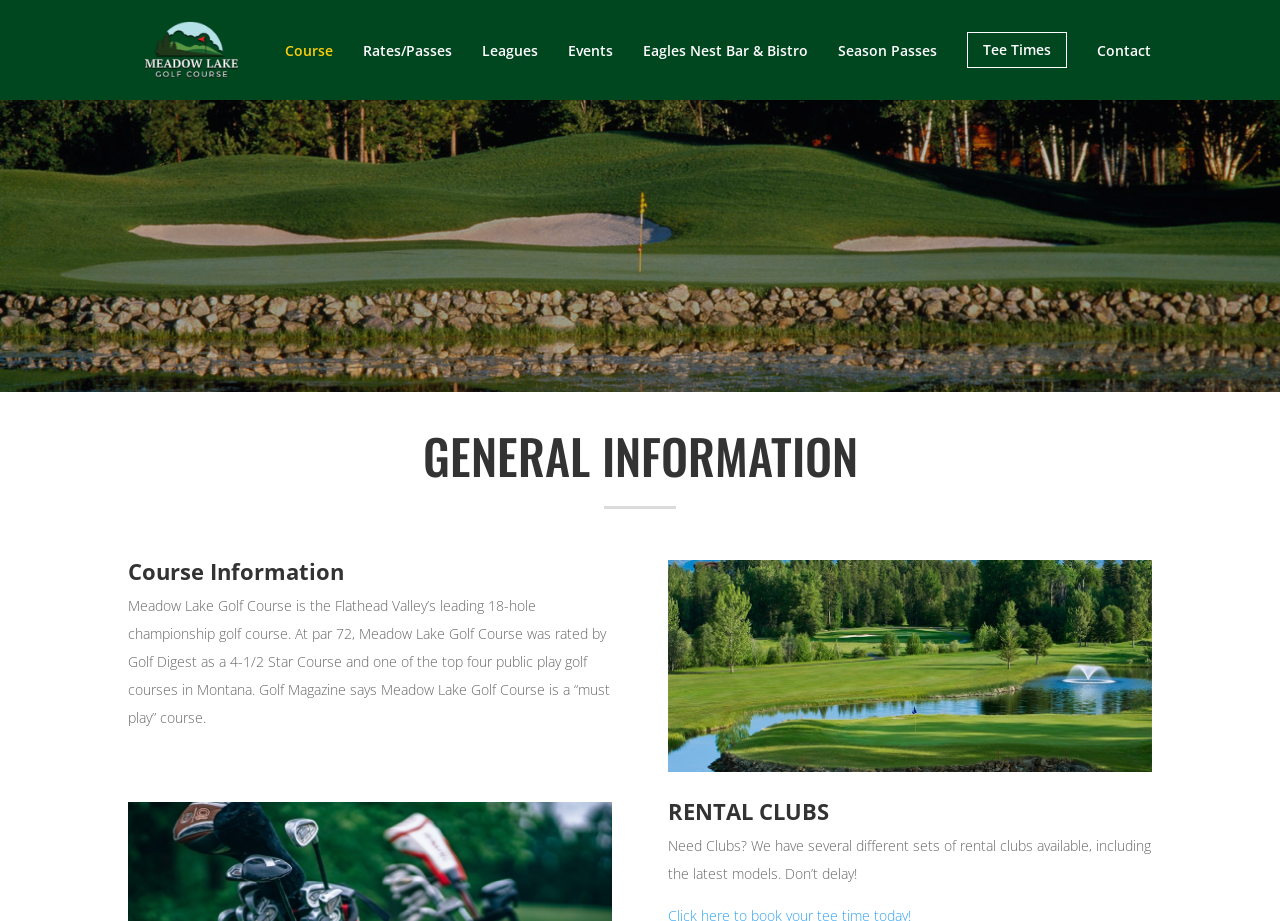Identify the bounding box coordinates of the part that should be clicked to carry out this instruction: "Go to Eagles Nest Bar & Bistro".

[0.502, 0.024, 0.631, 0.084]